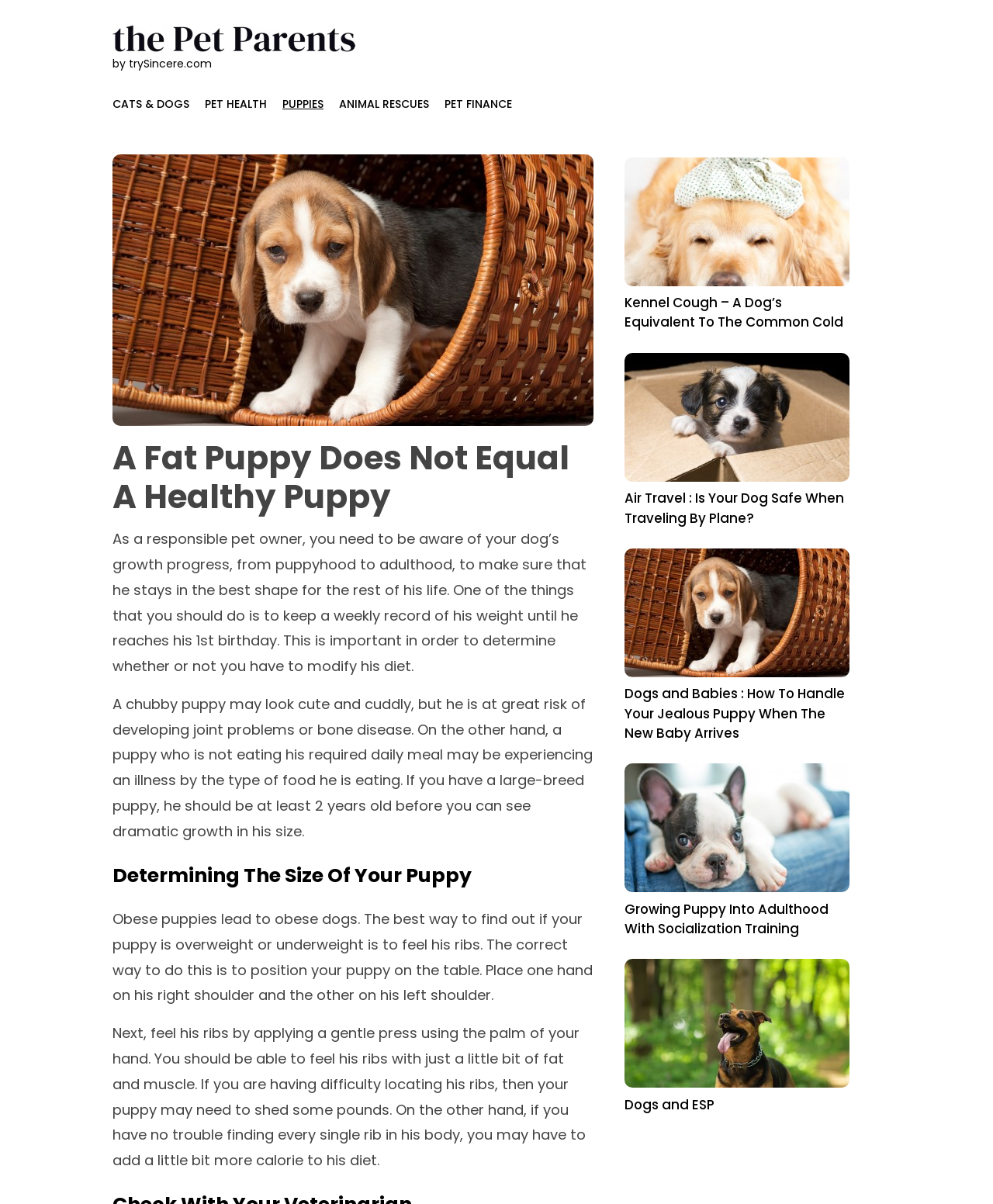Locate the bounding box coordinates of the area where you should click to accomplish the instruction: "Learn about Dog with flu Kennel Cough".

[0.629, 0.128, 0.855, 0.277]